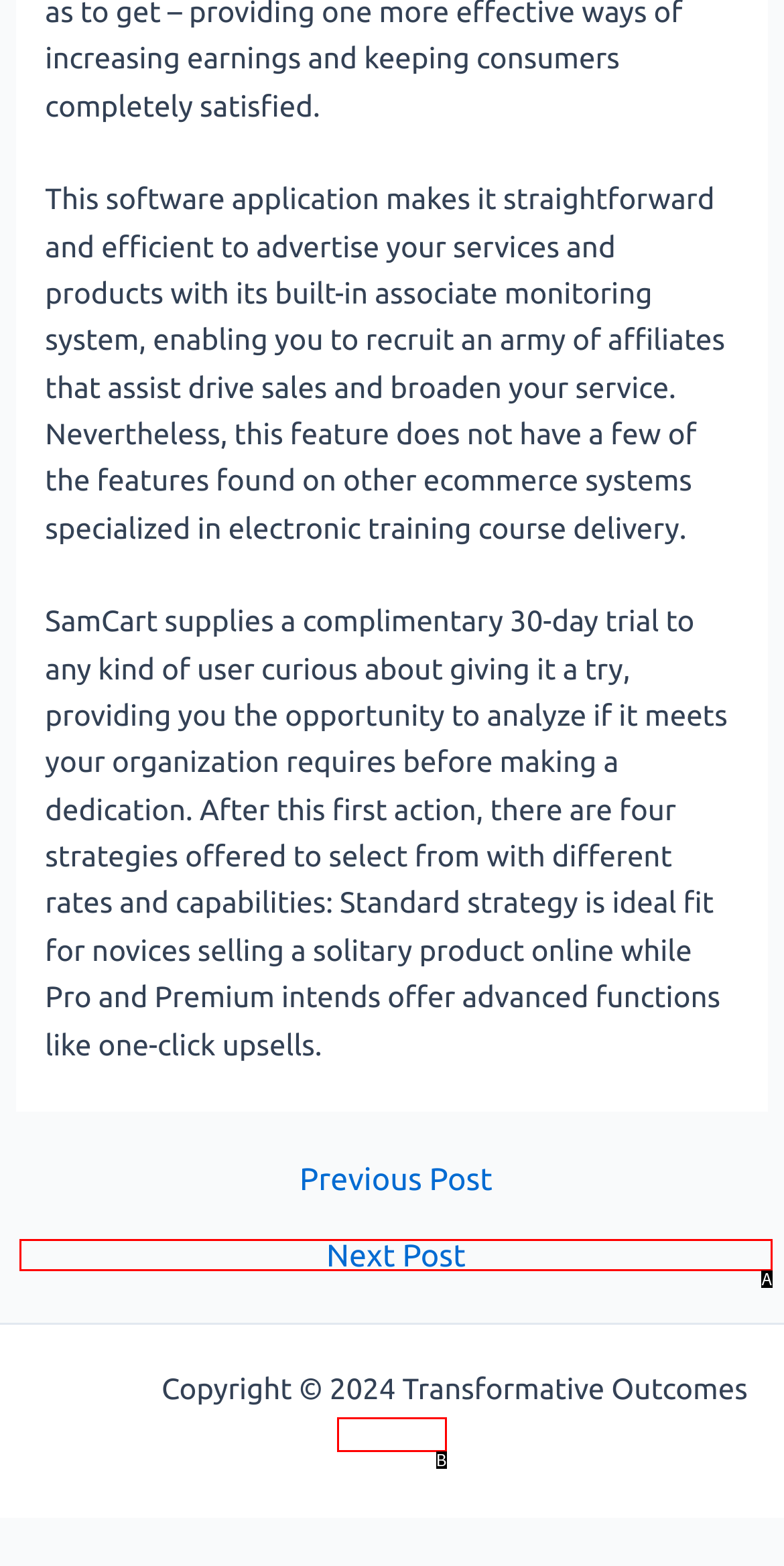Determine which UI element matches this description: Sitemap
Reply with the appropriate option's letter.

B